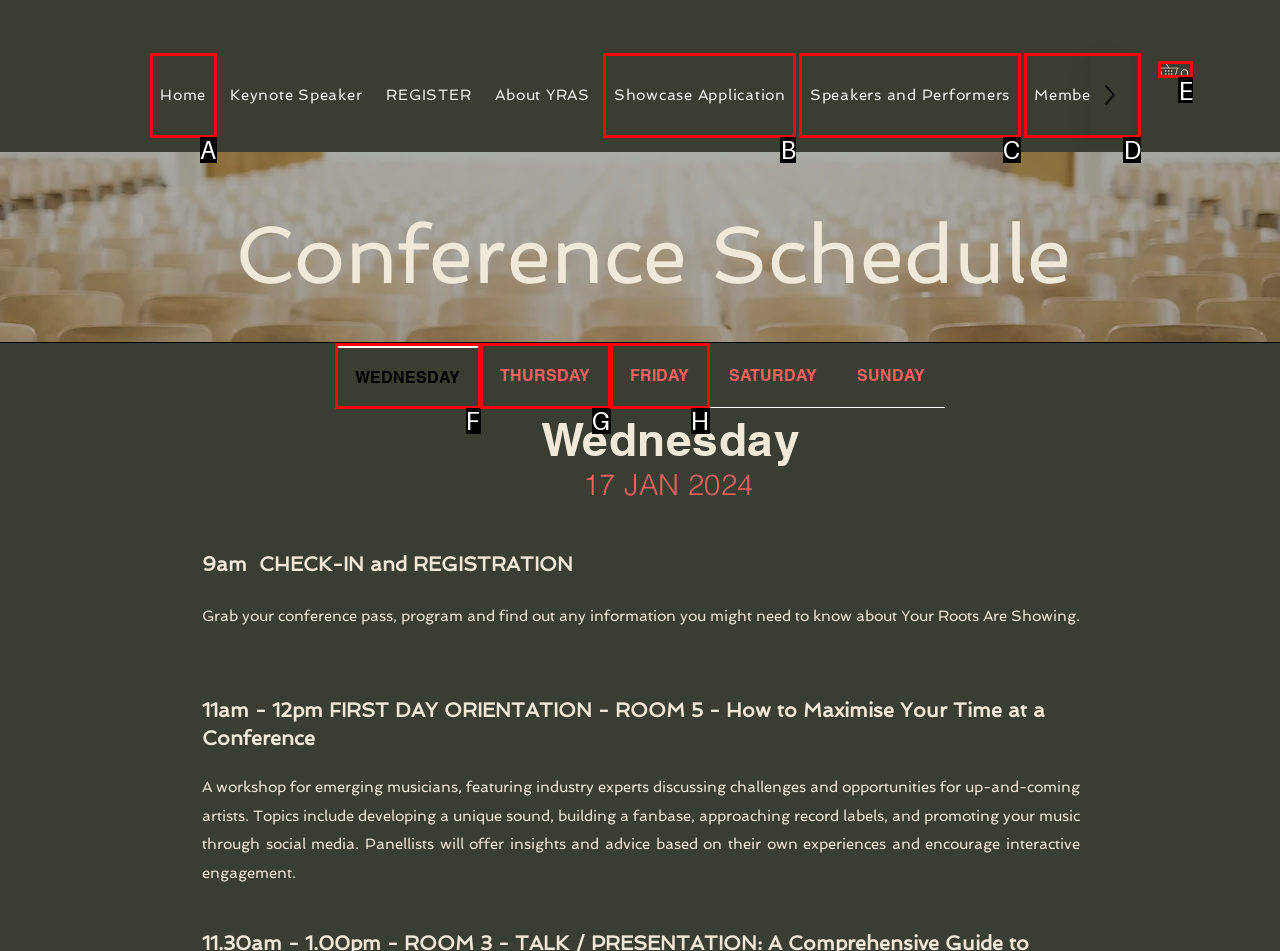Which lettered option should be clicked to perform the following task: check the cart
Respond with the letter of the appropriate option.

E